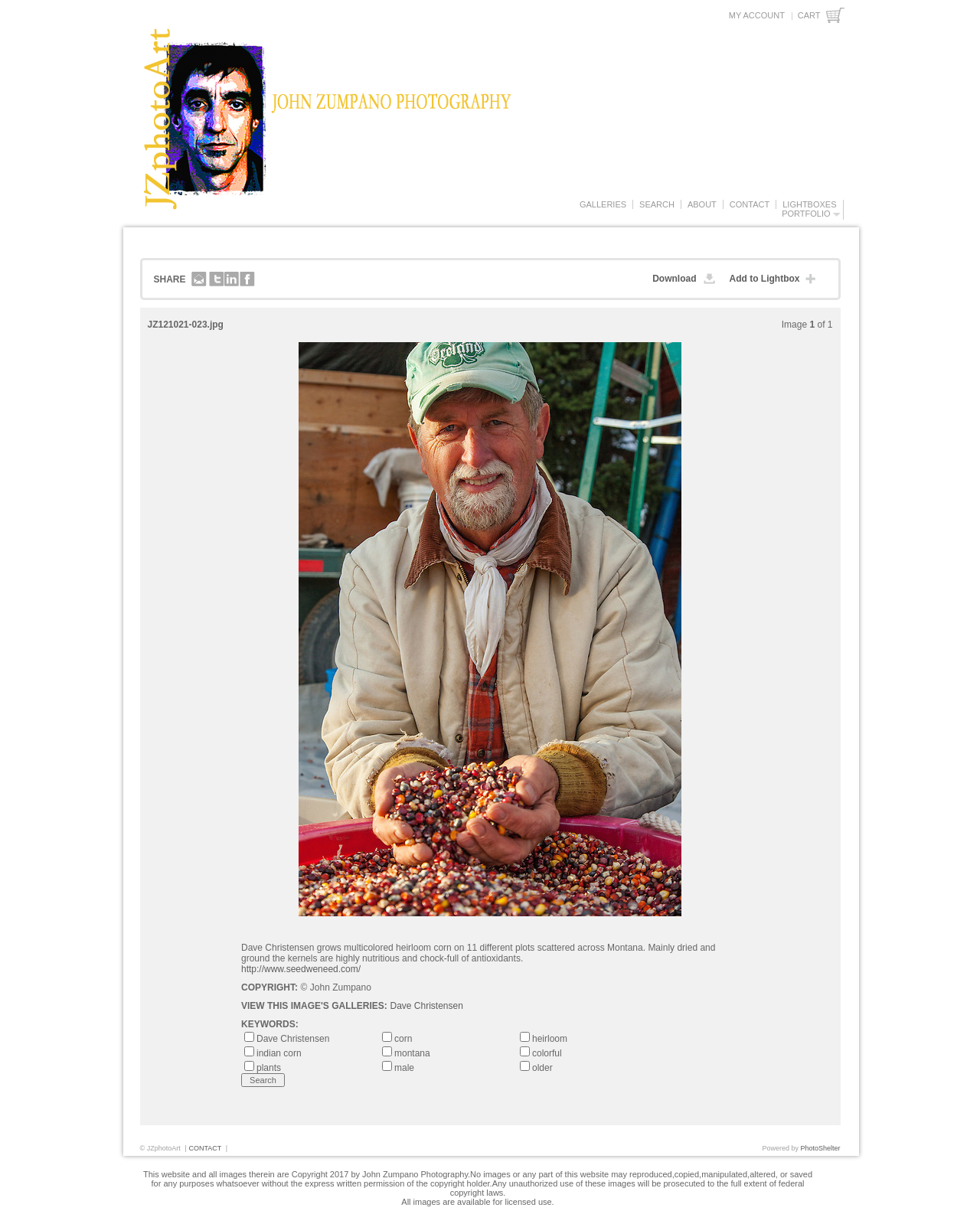Please find the bounding box coordinates of the element that must be clicked to perform the given instruction: "Visit MY ACCOUNT". The coordinates should be four float numbers from 0 to 1, i.e., [left, top, right, bottom].

[0.74, 0.008, 0.805, 0.018]